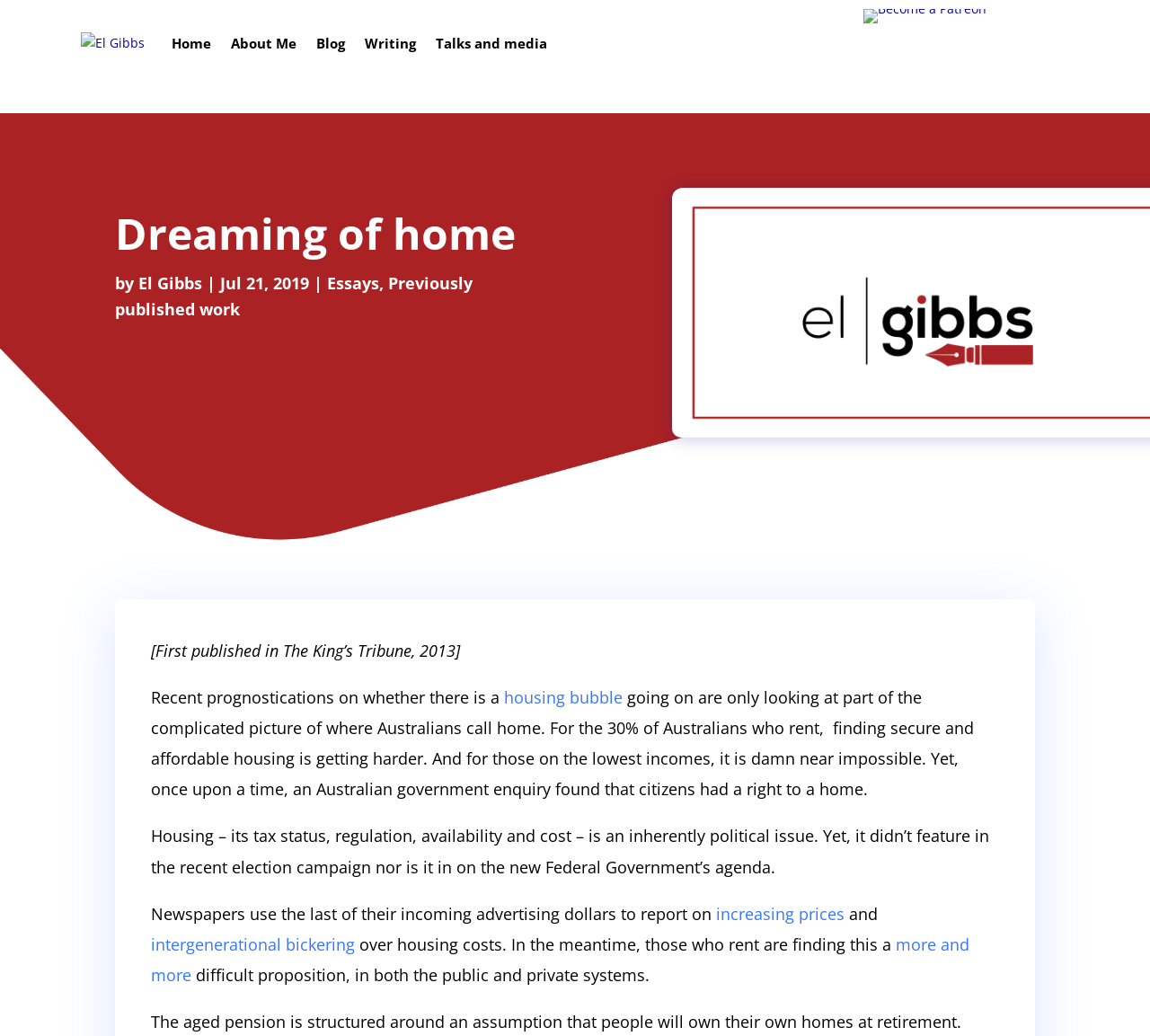Determine the bounding box coordinates in the format (top-left x, top-left y, bottom-right x, bottom-right y). Ensure all values are floating point numbers between 0 and 1. Identify the bounding box of the UI element described by: Previously published work

[0.1, 0.263, 0.411, 0.309]